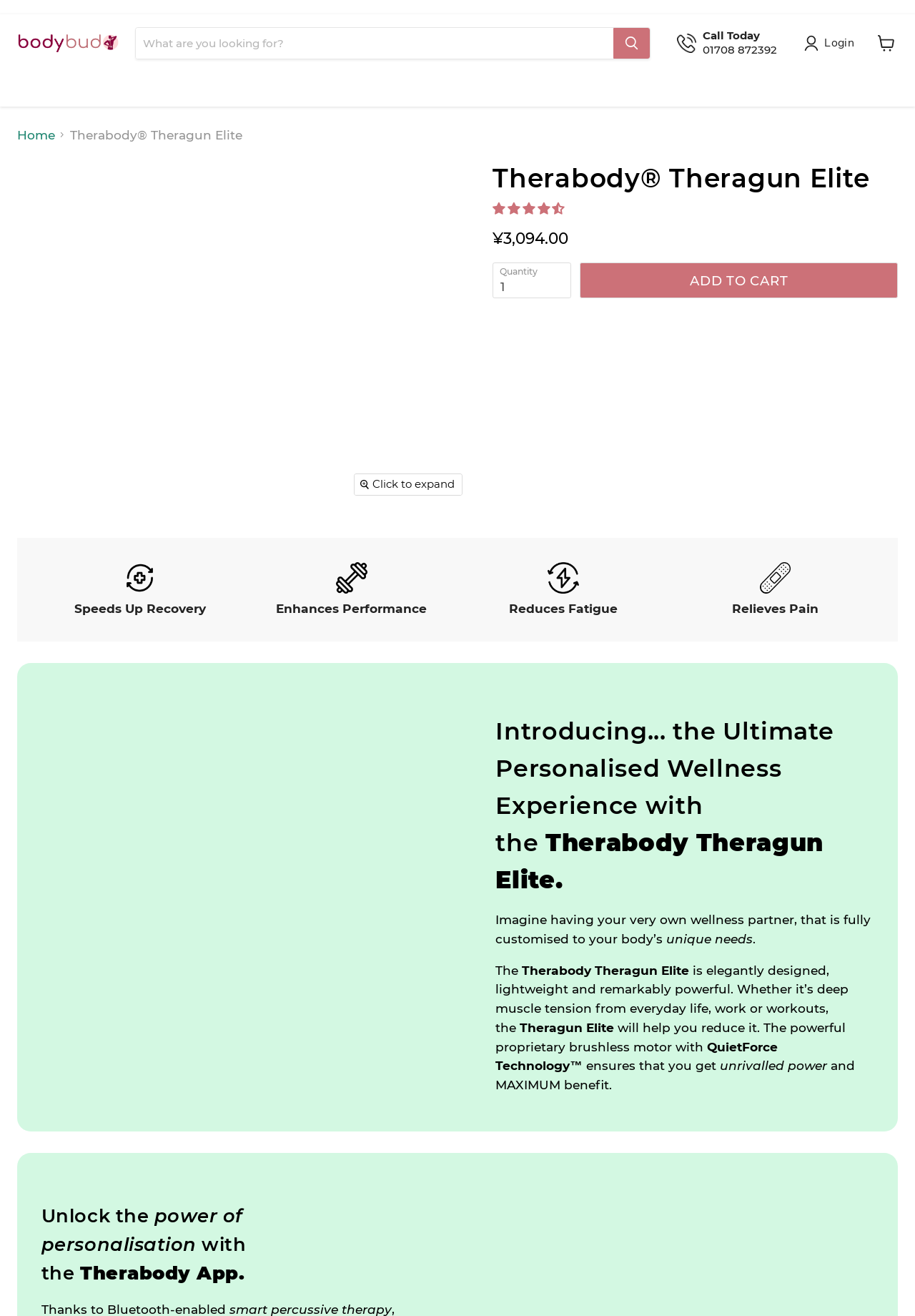Please provide the bounding box coordinates for the element that needs to be clicked to perform the instruction: "Call Body Bud". The coordinates must consist of four float numbers between 0 and 1, formatted as [left, top, right, bottom].

[0.779, 0.027, 0.801, 0.042]